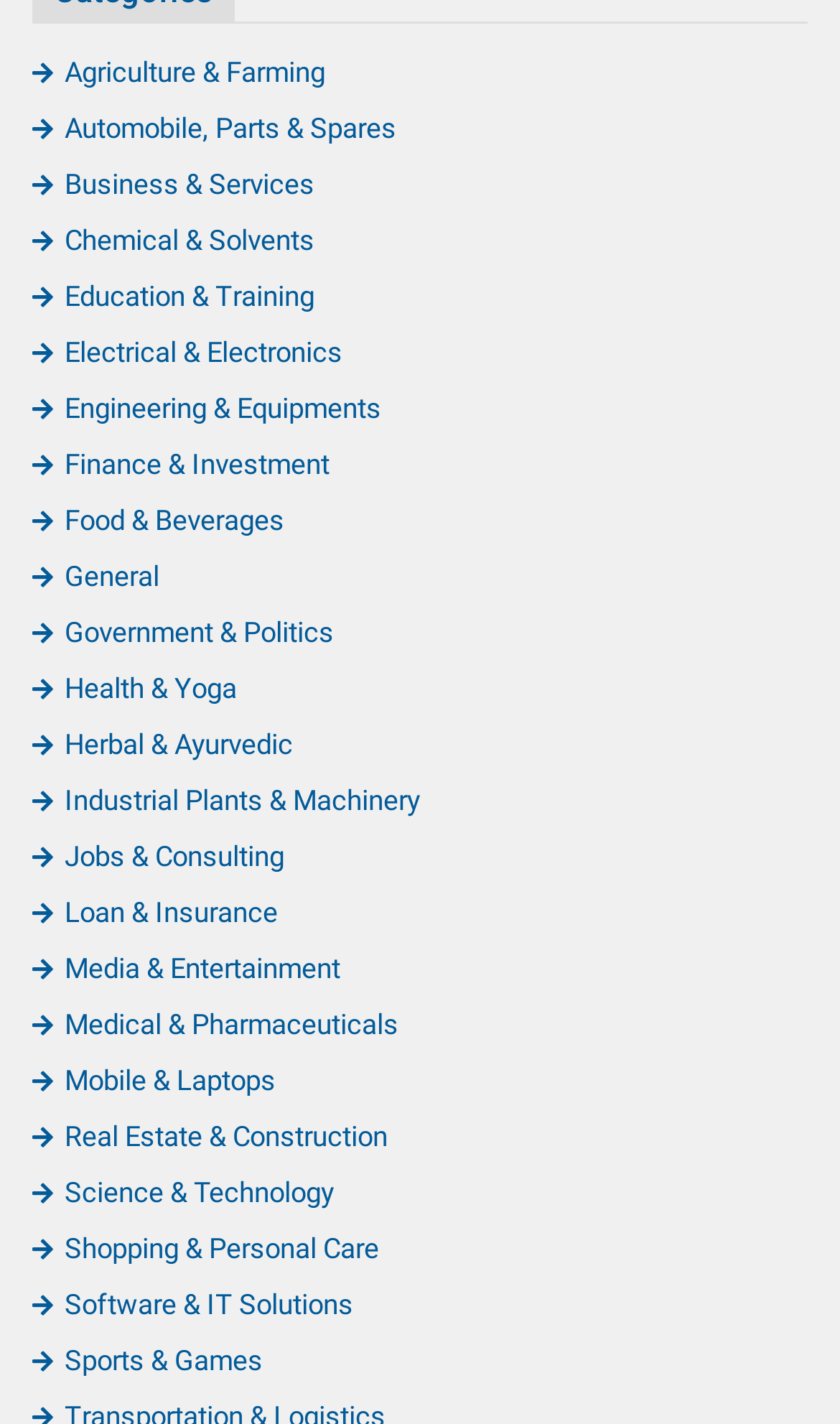Using the provided description: "Government & Politics", find the bounding box coordinates of the corresponding UI element. The output should be four float numbers between 0 and 1, in the format [left, top, right, bottom].

[0.038, 0.433, 0.397, 0.456]